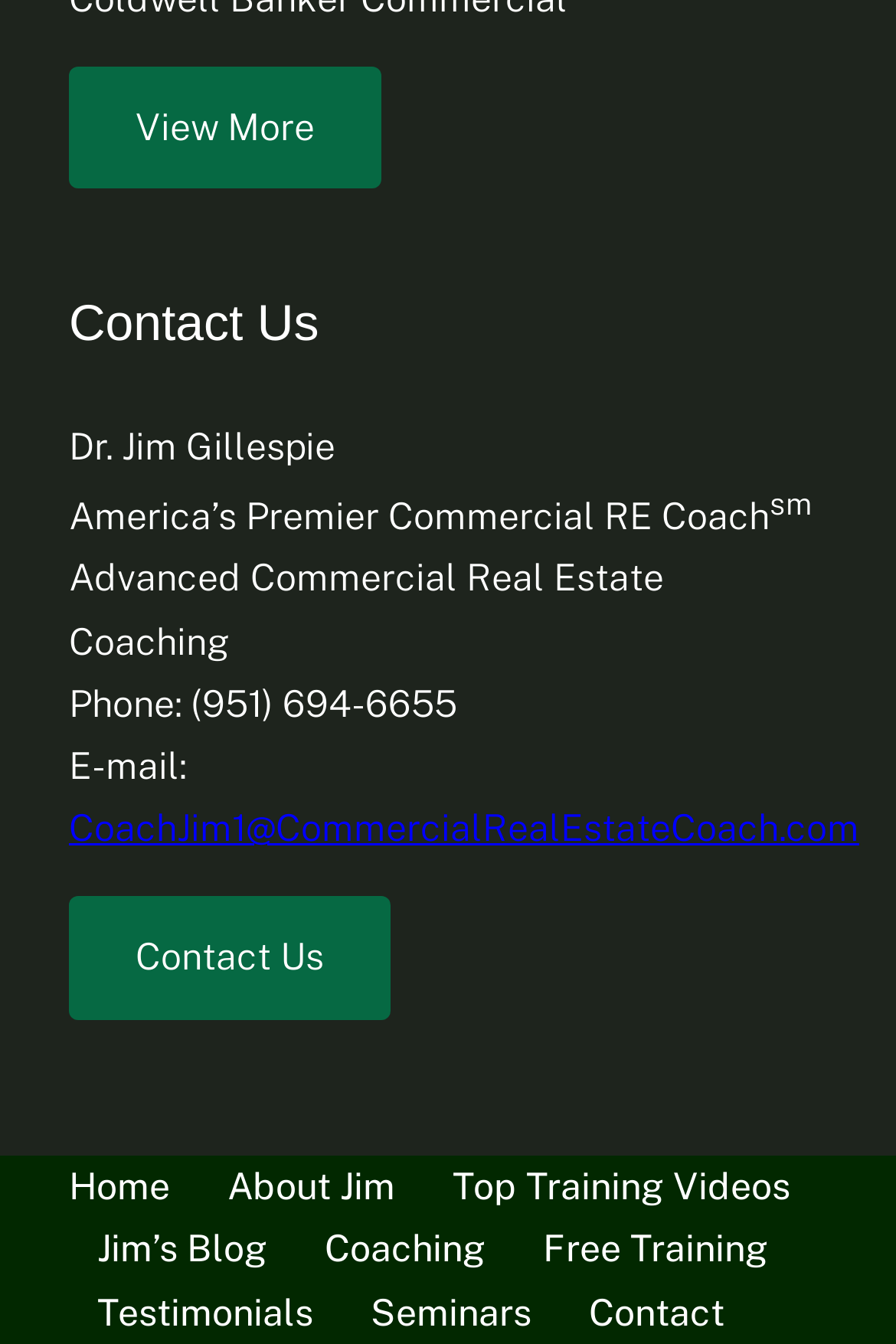Find the bounding box coordinates of the element's region that should be clicked in order to follow the given instruction: "Go to the home page". The coordinates should consist of four float numbers between 0 and 1, i.e., [left, top, right, bottom].

[0.077, 0.86, 0.19, 0.907]